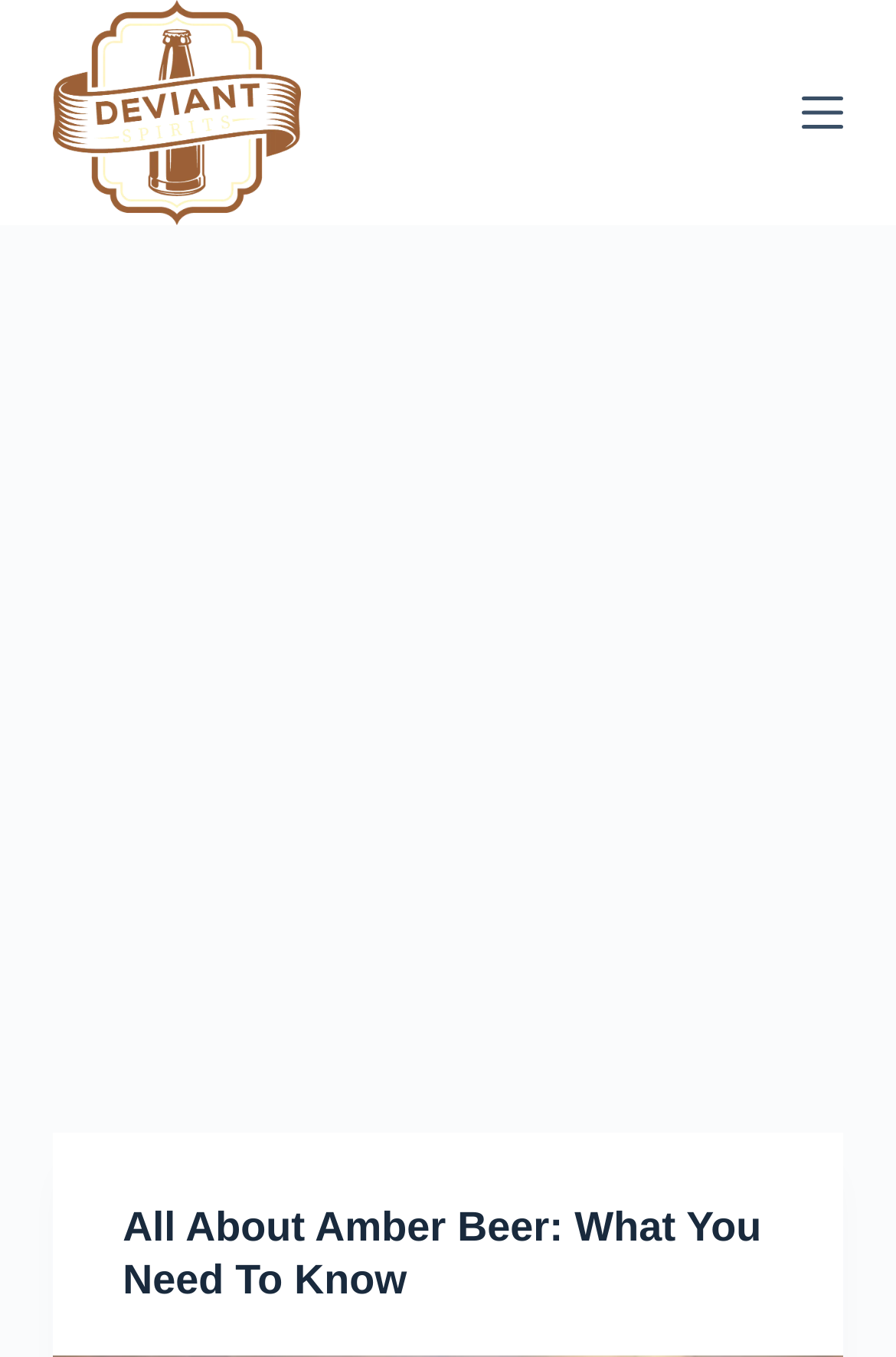Provide a short answer using a single word or phrase for the following question: 
What is the title of the article?

All About Amber Beer: What You Need To Know